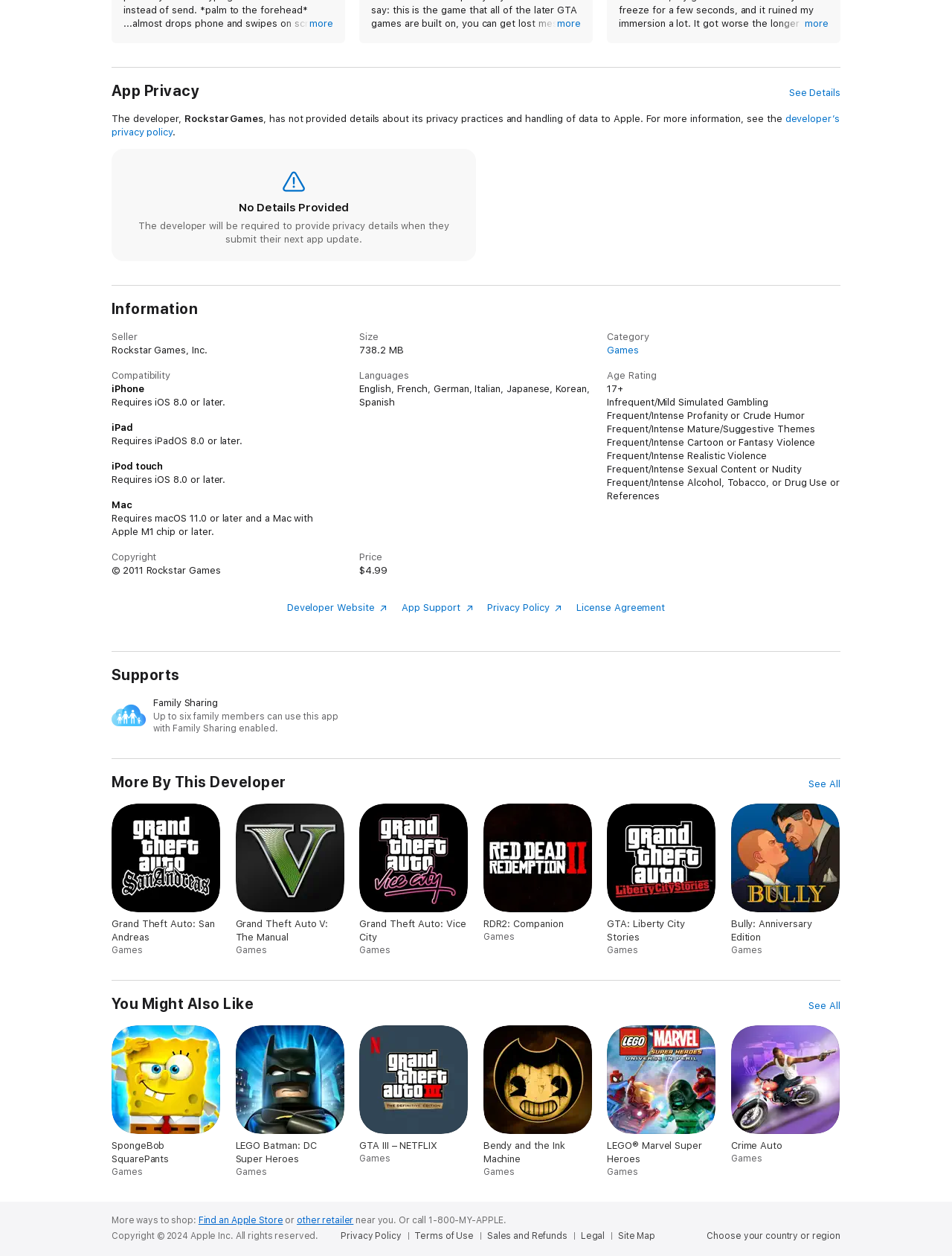From the image, can you give a detailed response to the question below:
What is the minimum iOS version required to run the app?

I found the answer by looking at the 'Compatibility' section, where it lists the app's compatibility with different devices, including iPhone, iPad, and iPod touch, and the minimum iOS version required is iOS 8.0.